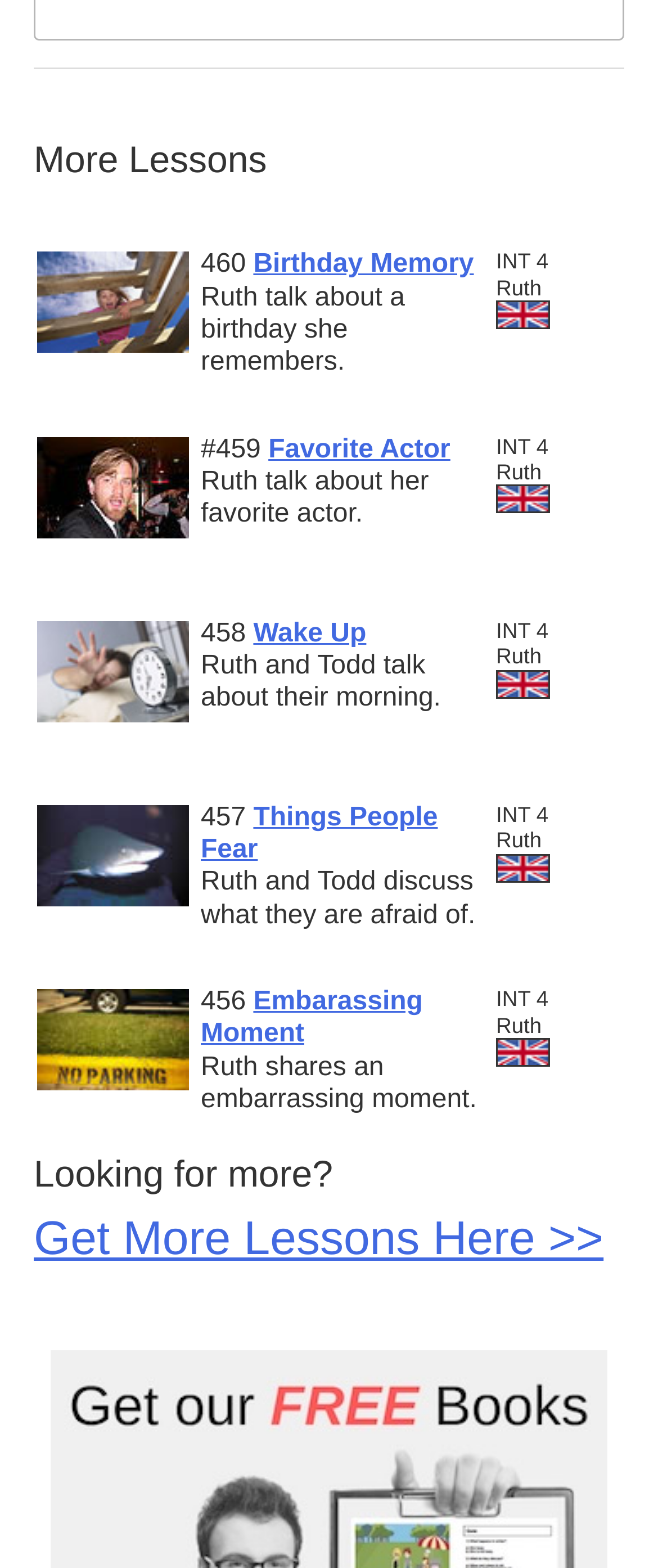Please find the bounding box for the UI element described by: "alt="457 Thiing People Fear"".

[0.056, 0.564, 0.287, 0.582]